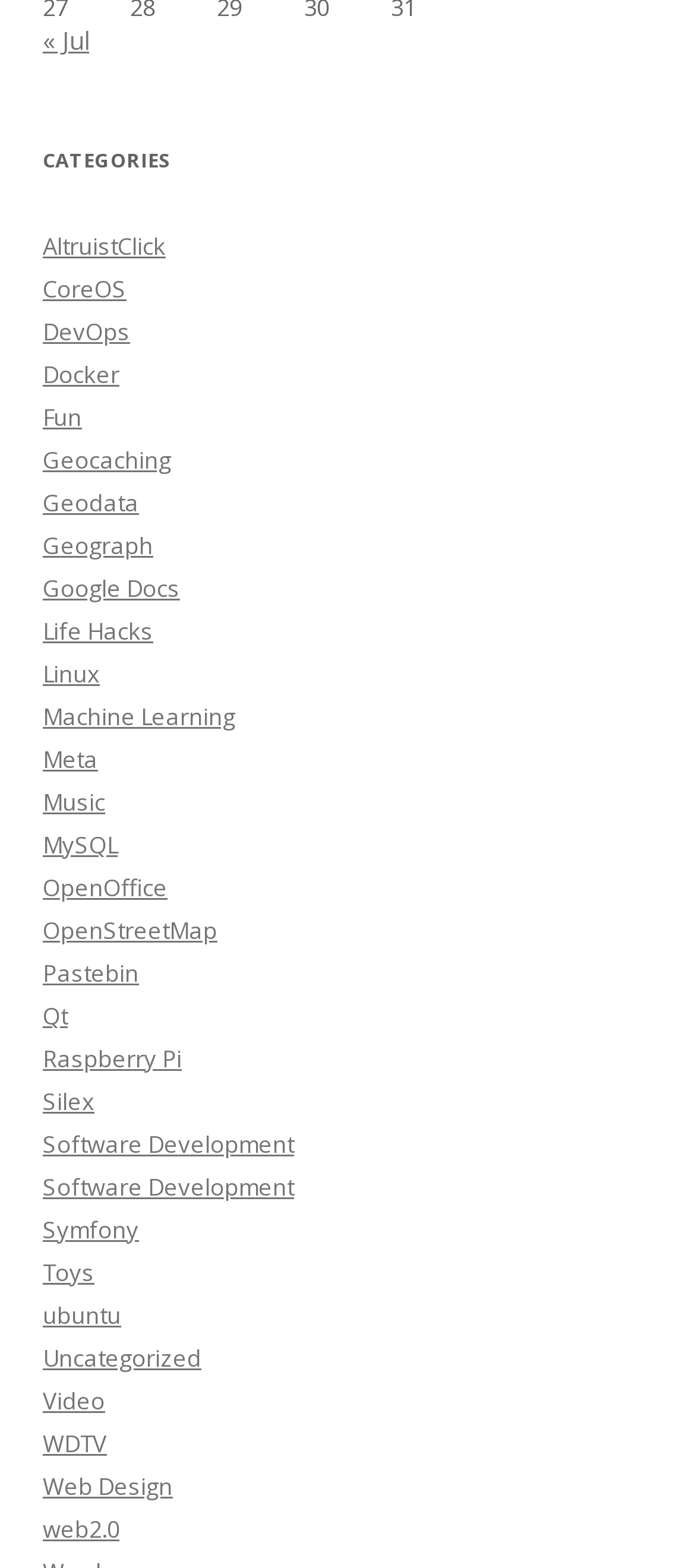How many categories start with the letter 'S'? Observe the screenshot and provide a one-word or short phrase answer.

3